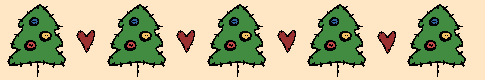What is the color of the trees' foliage?
Provide a comprehensive and detailed answer to the question.

The caption describes the trees as stylized with lush green foliage, evoking a joyful holiday spirit, indicating that the color of the trees' foliage is lush green.